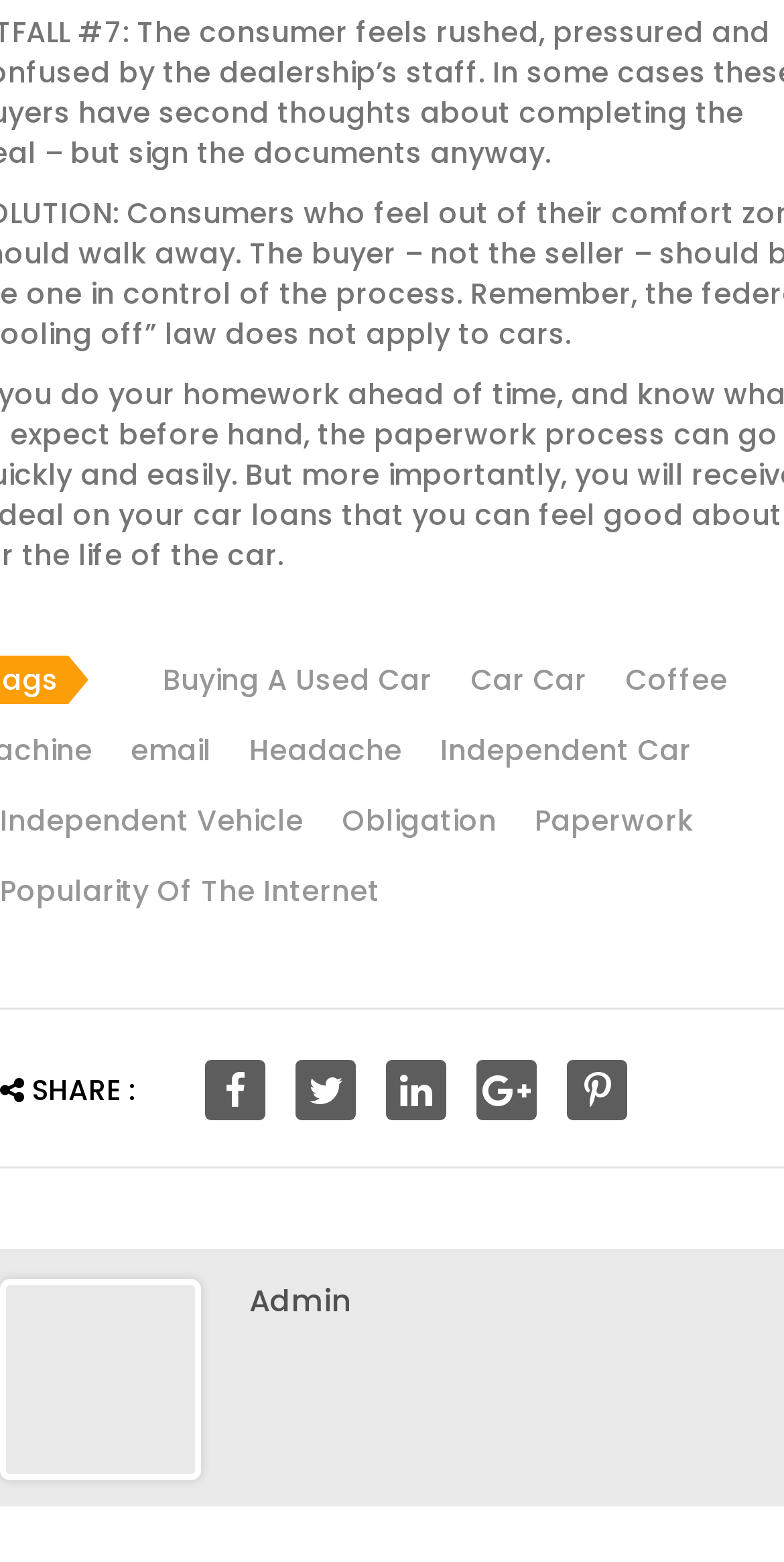How many links are related to cars on the webpage?
Please answer using one word or phrase, based on the screenshot.

3